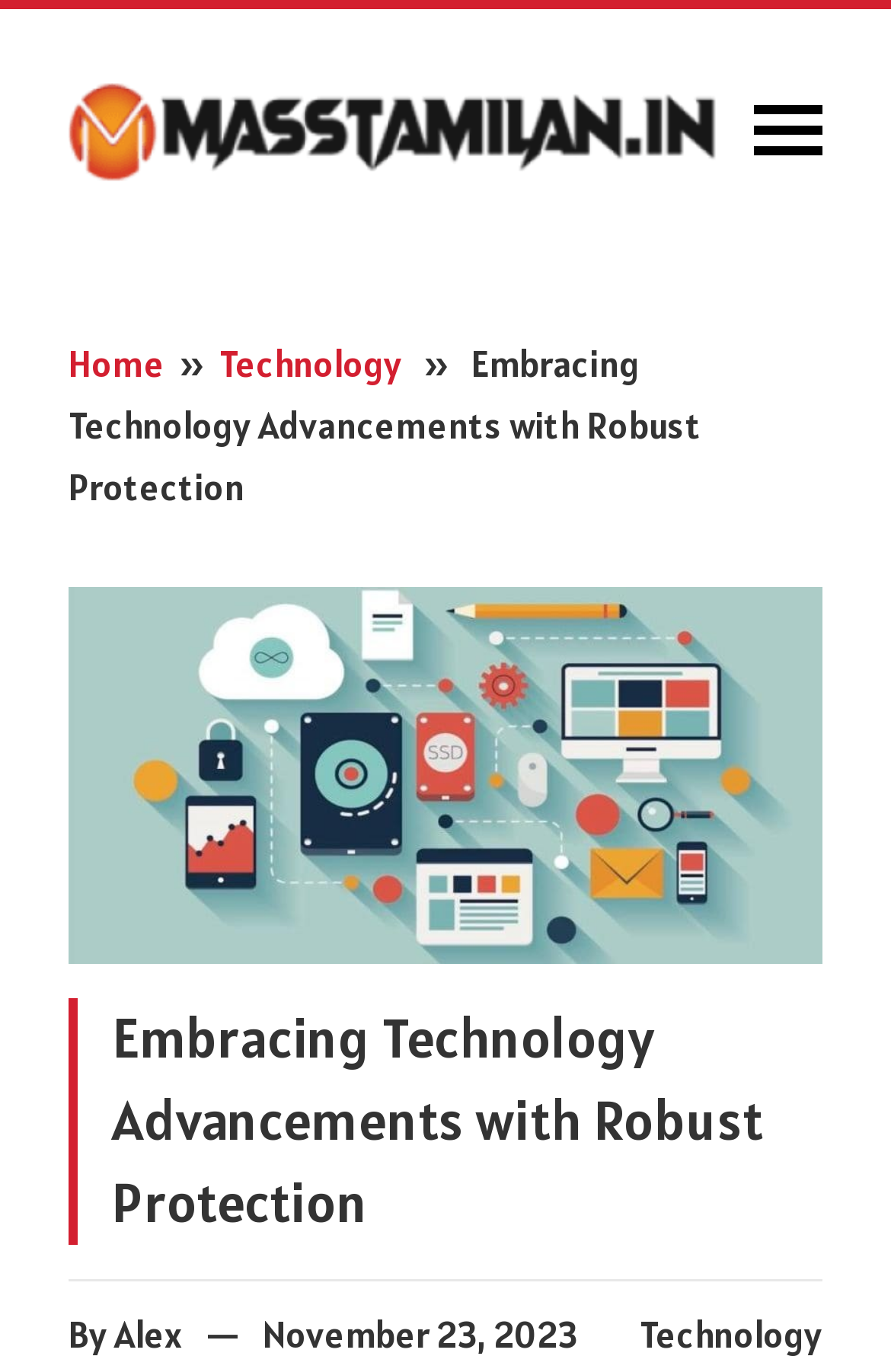What is the category of the article?
Please give a well-detailed answer to the question.

The category of the article can be determined by looking at the link element with the text 'Technology' at the top of the webpage, which is likely a navigation menu item. This link element is also repeated at the bottom of the webpage, suggesting that it is a category or tag related to the article.